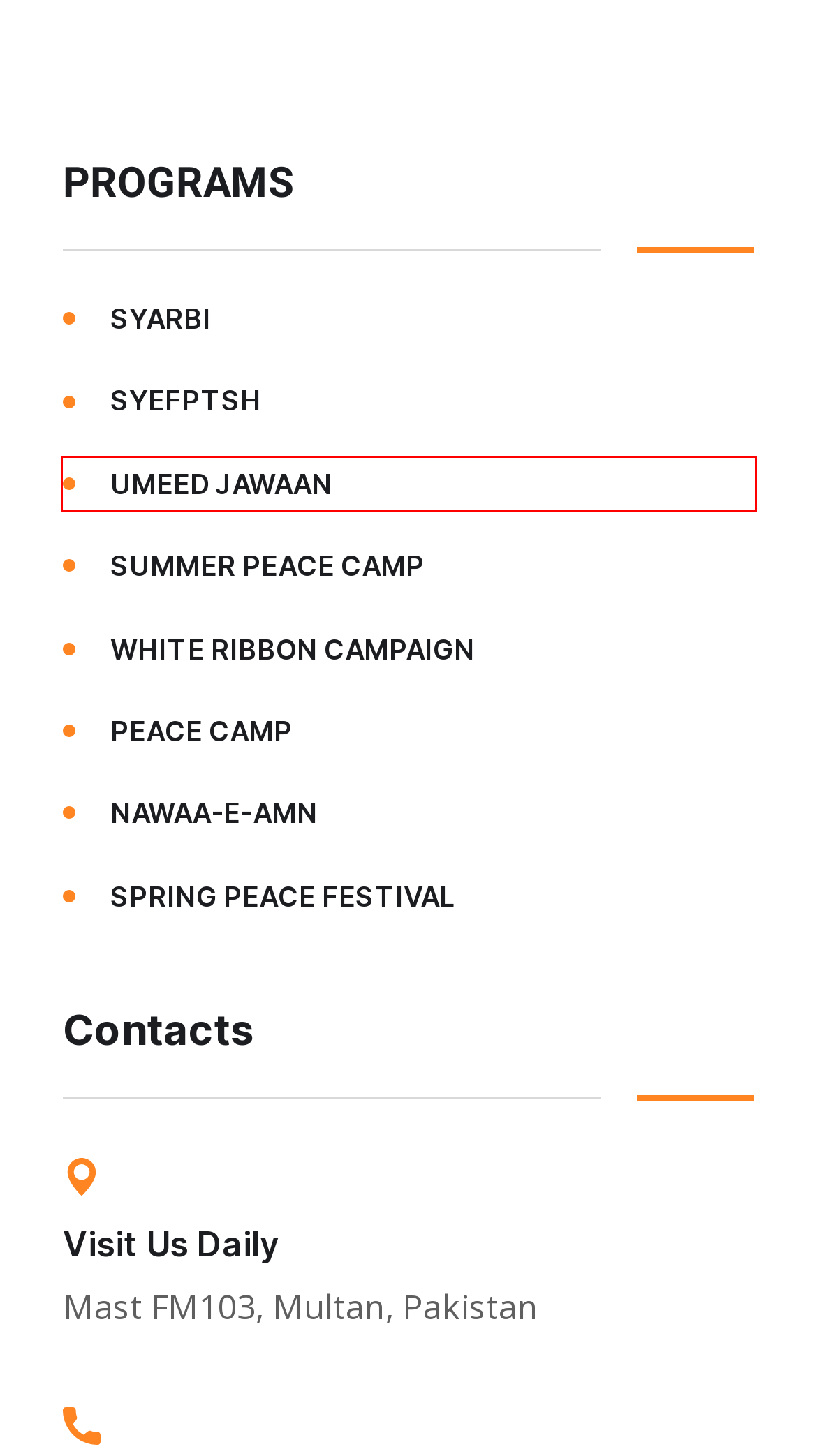Analyze the screenshot of a webpage that features a red rectangle bounding box. Pick the webpage description that best matches the new webpage you would see after clicking on the element within the red bounding box. Here are the candidates:
A. Nawaa-e-Amn – Human Health Welfare
B. WHITE RIBBON CAMPAIGN – Human Health Welfare
C. UMEED JAWAAN – Human Health Welfare
D. SYARBI – Human Health Welfare
E. PEACE CAMP – Human Health Welfare
F. Summer Peace Camp – Human Health Welfare
G. SYEFPTSH – Human Health Welfare
H. Spring Peace Festival – Human Health Welfare

C